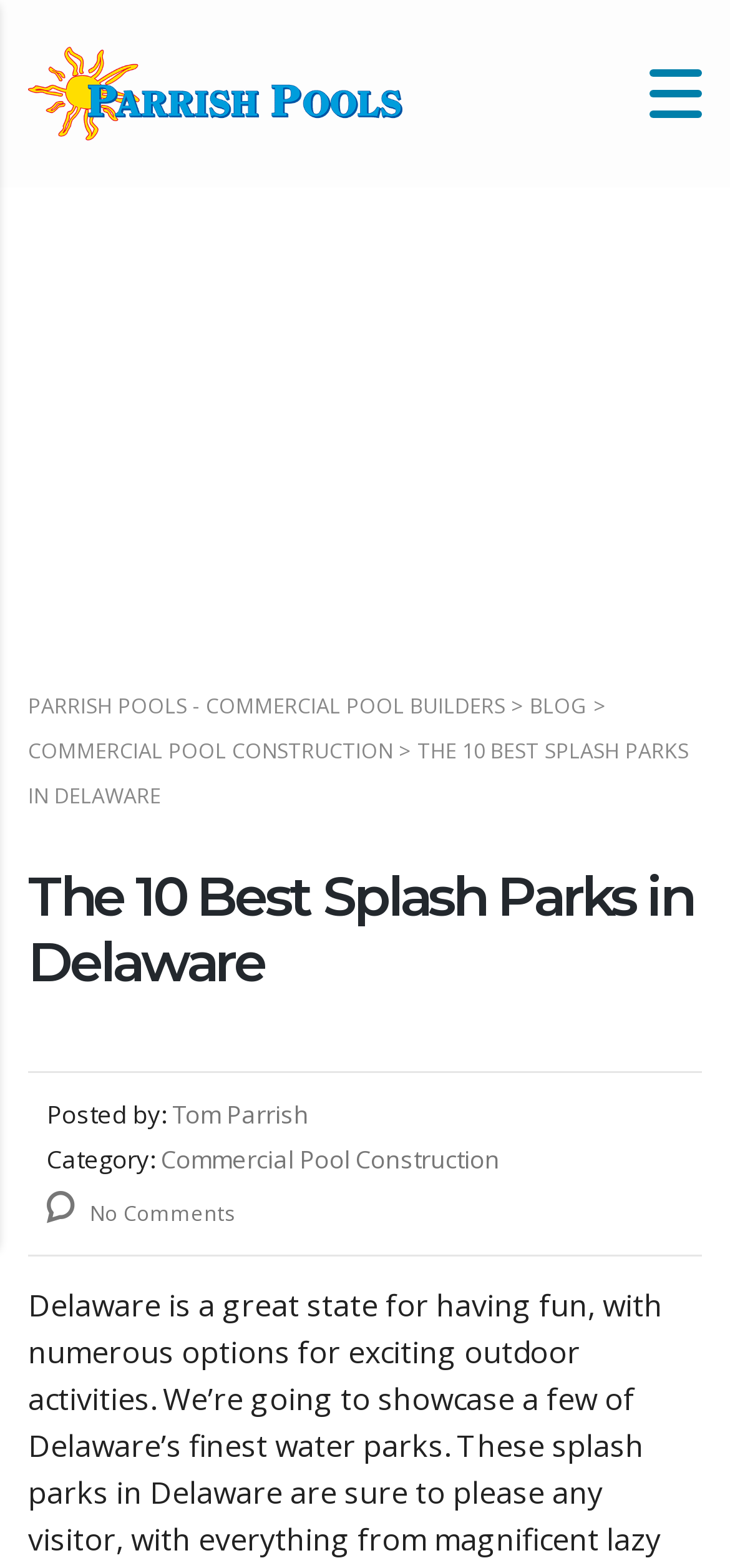Give a one-word or phrase response to the following question: What is the name of the company mentioned?

PARRISH POOLS